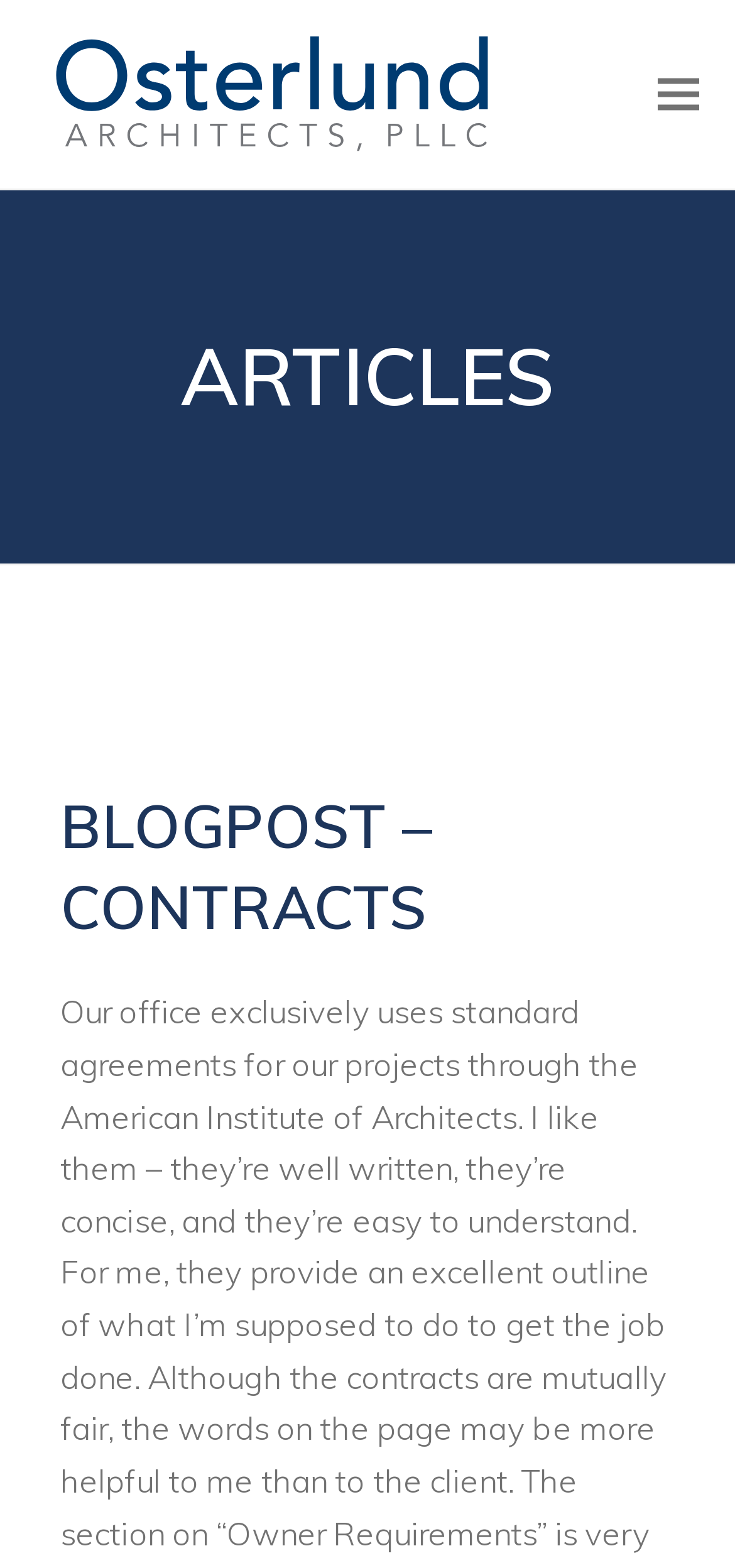Refer to the image and answer the question with as much detail as possible: Is the mobile menu currently expanded?

The mobile menu is not currently expanded because the button 'Toggle mobile menu' is present and its 'expanded' property is set to 'False'.